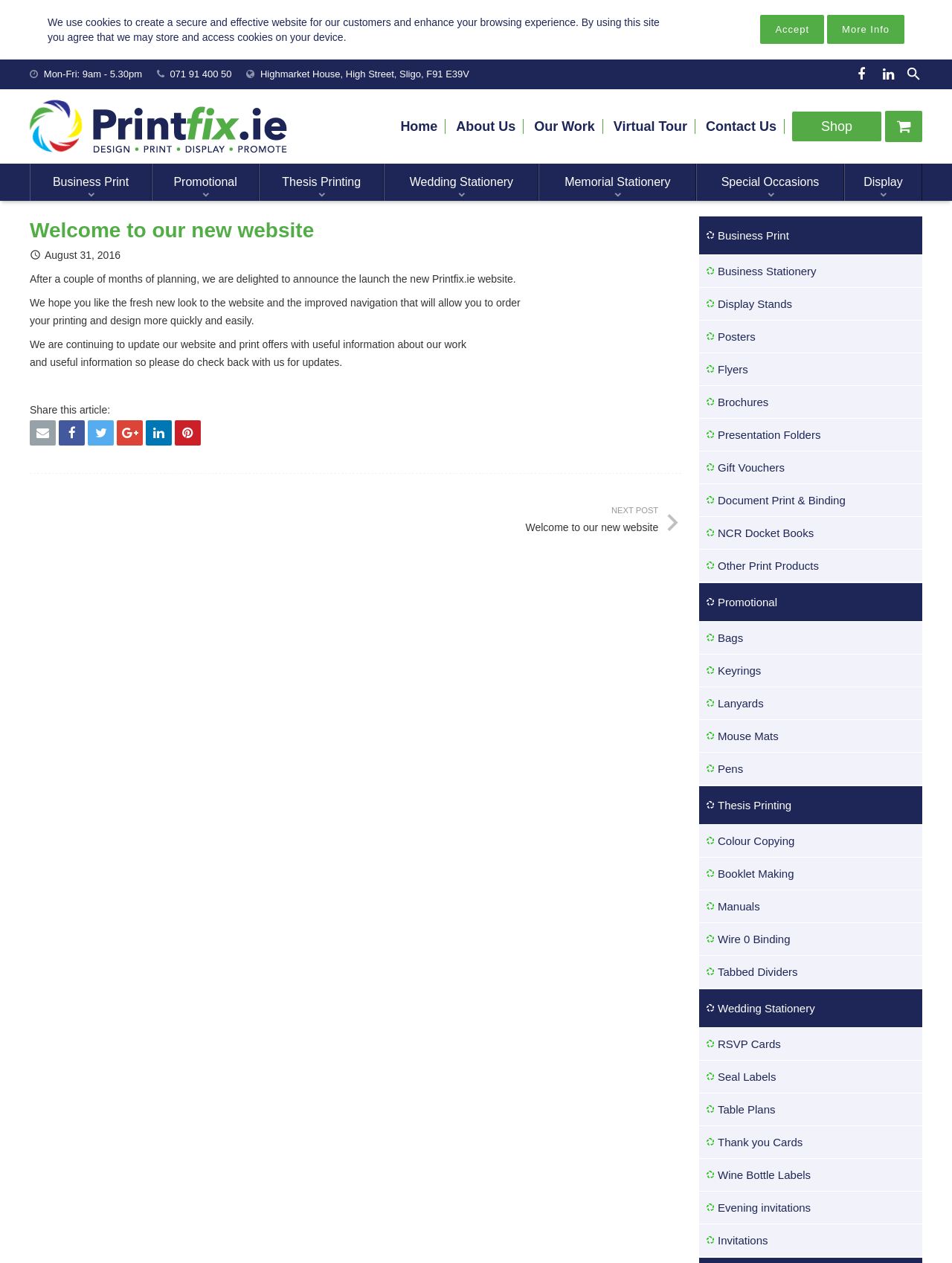Please identify the bounding box coordinates of the area I need to click to accomplish the following instruction: "Search for something".

[0.956, 0.047, 0.998, 0.071]